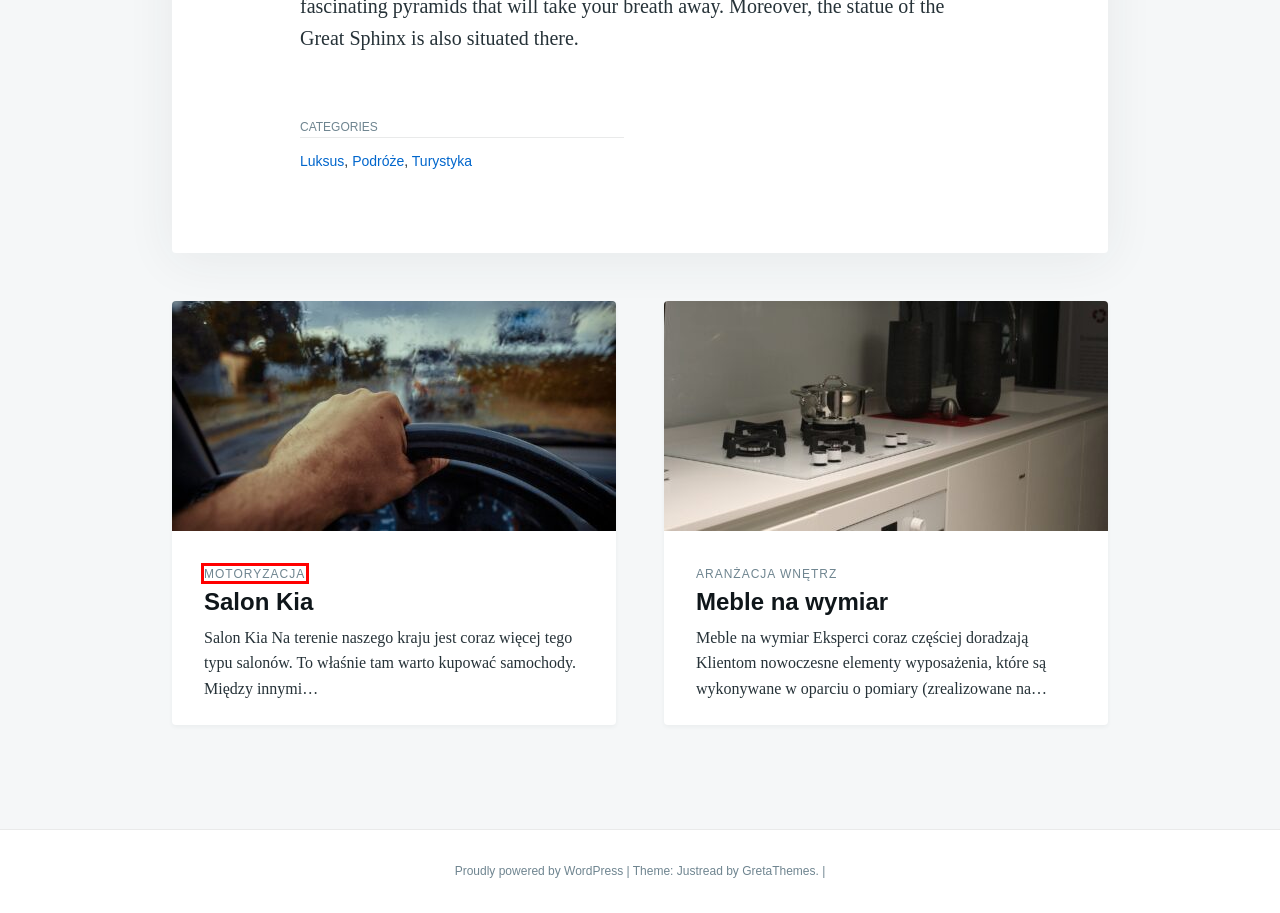Review the screenshot of a webpage that includes a red bounding box. Choose the webpage description that best matches the new webpage displayed after clicking the element within the bounding box. Here are the candidates:
A. Meble na wymiar – Kolory Cienia
B. Blog Tool, Publishing Platform, and CMS – WordPress.org
C. Aranżacja wnętrz – Kolory Cienia
D. Salon Kia – Kolory Cienia
E. Motoryzacja – Kolory Cienia
F. Podróże – Kolory Cienia
G. Luksus – Kolory Cienia
H. Turystyka – Kolory Cienia

E